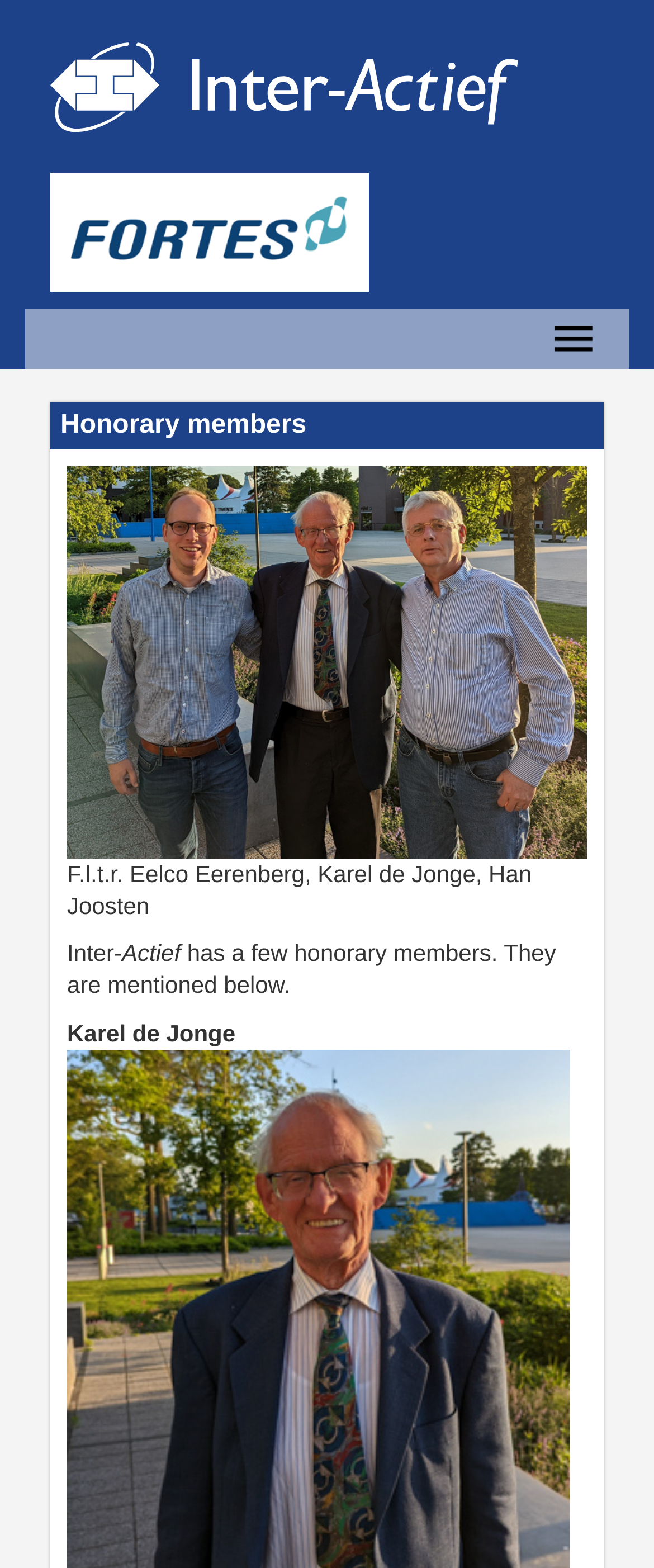Explain in detail what is displayed on the webpage.

The webpage is about the study association Inter-Actief, specifically showcasing its honorary members. At the top-left corner, there is a large image of the Inter-Actief logo, accompanied by a smaller image of Fortes to its right. 

On the top-right corner, there is a menu link with a corresponding image. Below the logo, a prominent heading "Honorary members" is centered, followed by a large image related to the honorary members. 

Underneath the image, there is a paragraph of text describing the honorary members, with their names listed from left to right: Eelco Eerenberg, Karel de Jonge, and Han Joosten. The text also mentions that Inter-Actief has a few honorary members, who are listed below. 

Below this paragraph, there is a list of the honorary members, with Karel de Jonge being the first one mentioned.